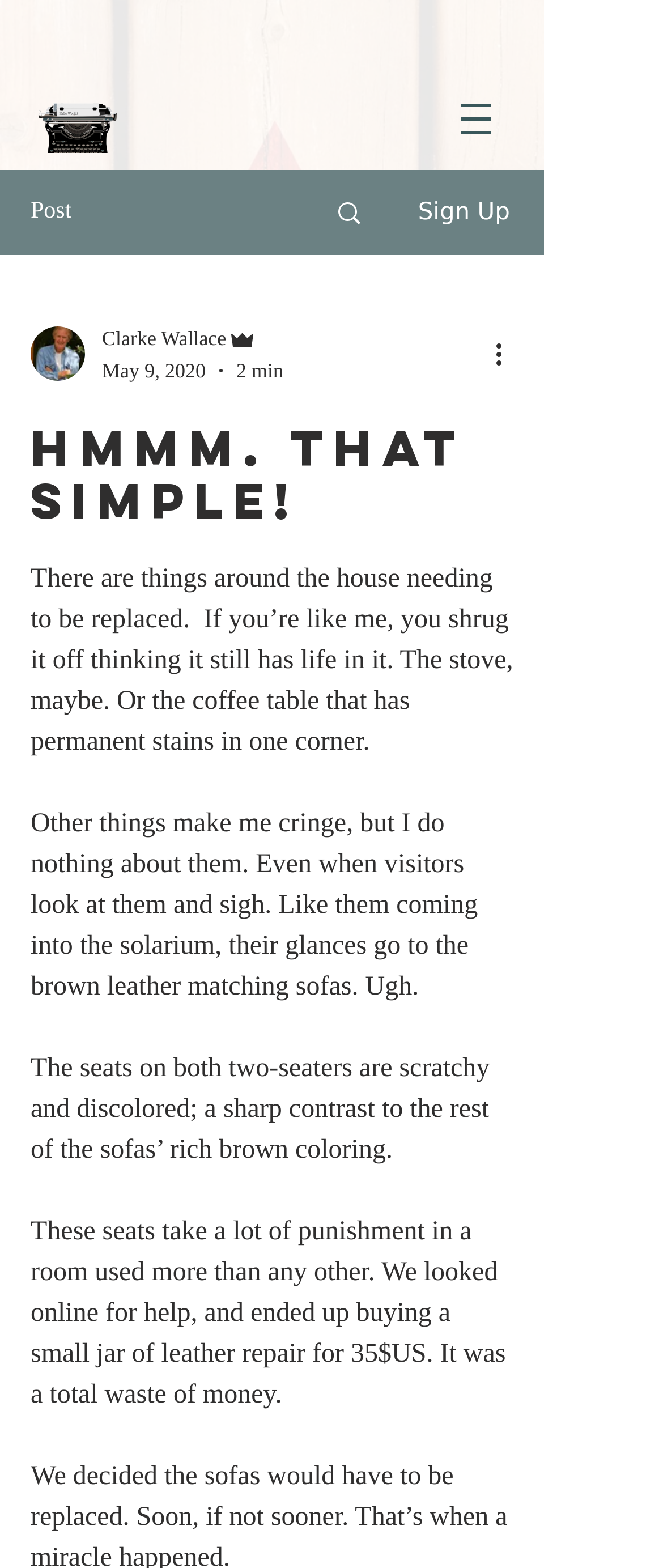Please identify the primary heading on the webpage and return its text.

HMMM. THAT SIMPLE!